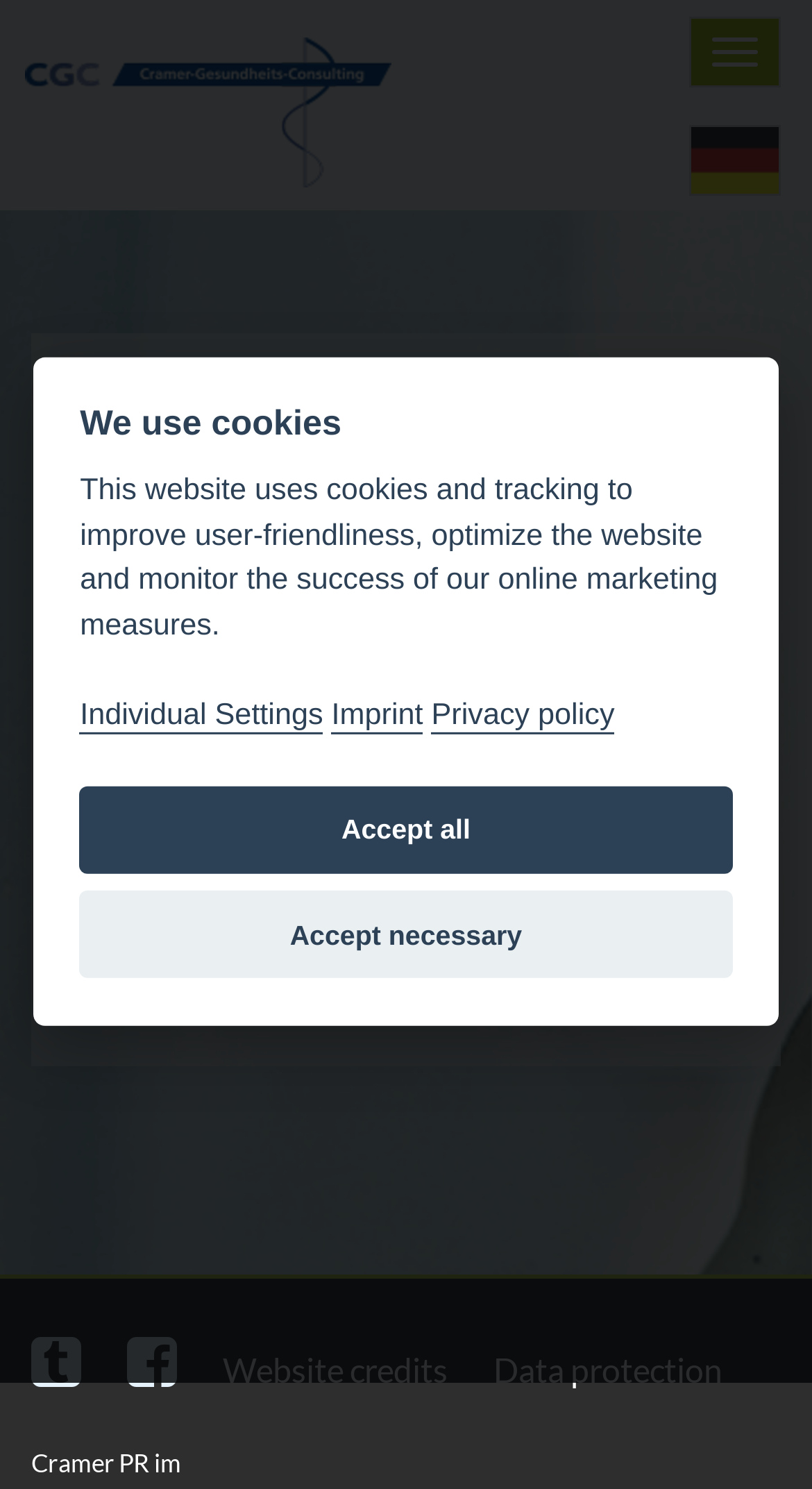How many social media links are at the bottom of the webpage?
Use the image to give a comprehensive and detailed response to the question.

I found the social media links by looking at the link elements with the text '' and '' at the bottom of the webpage.